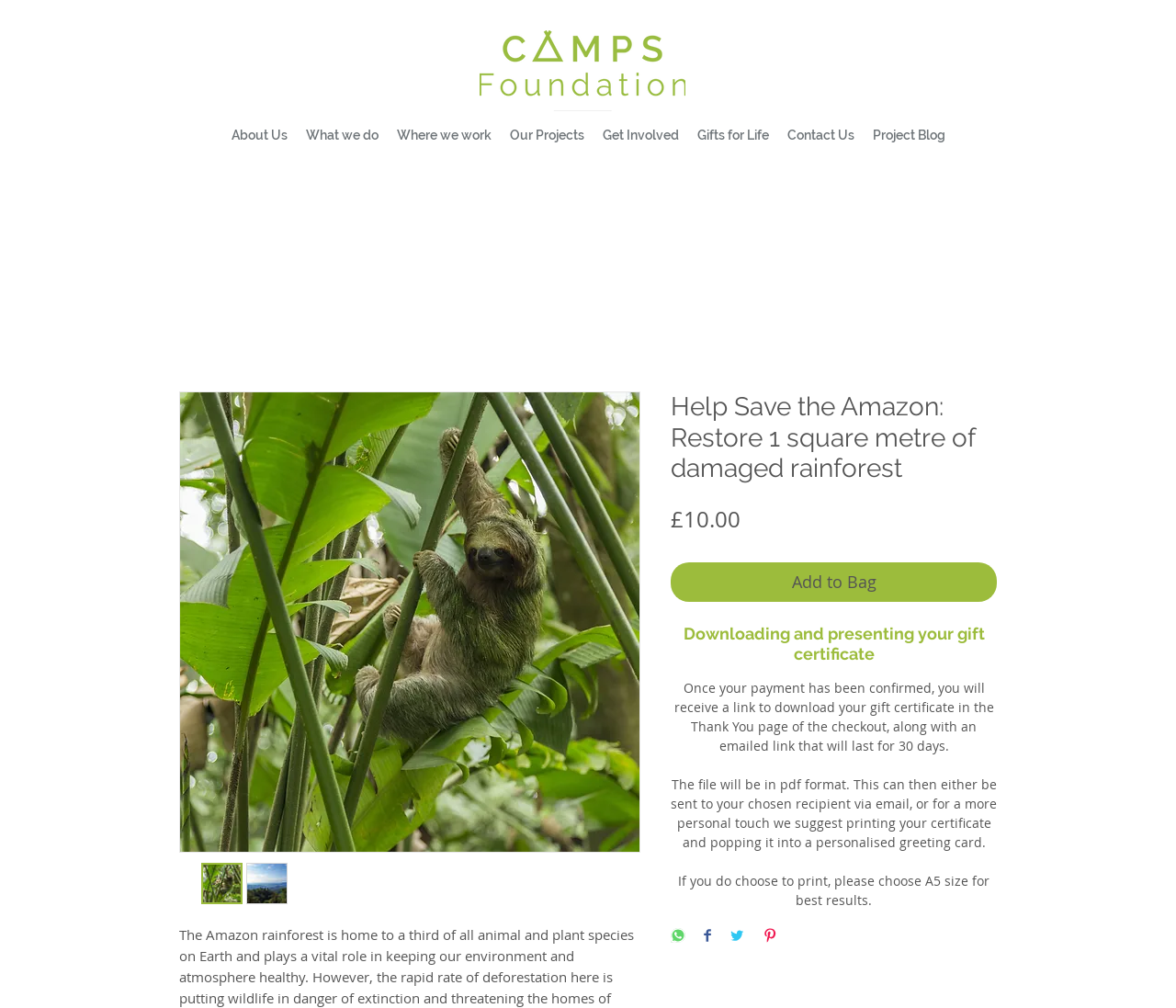Using the element description: "Our Projects", determine the bounding box coordinates for the specified UI element. The coordinates should be four float numbers between 0 and 1, [left, top, right, bottom].

[0.425, 0.12, 0.504, 0.148]